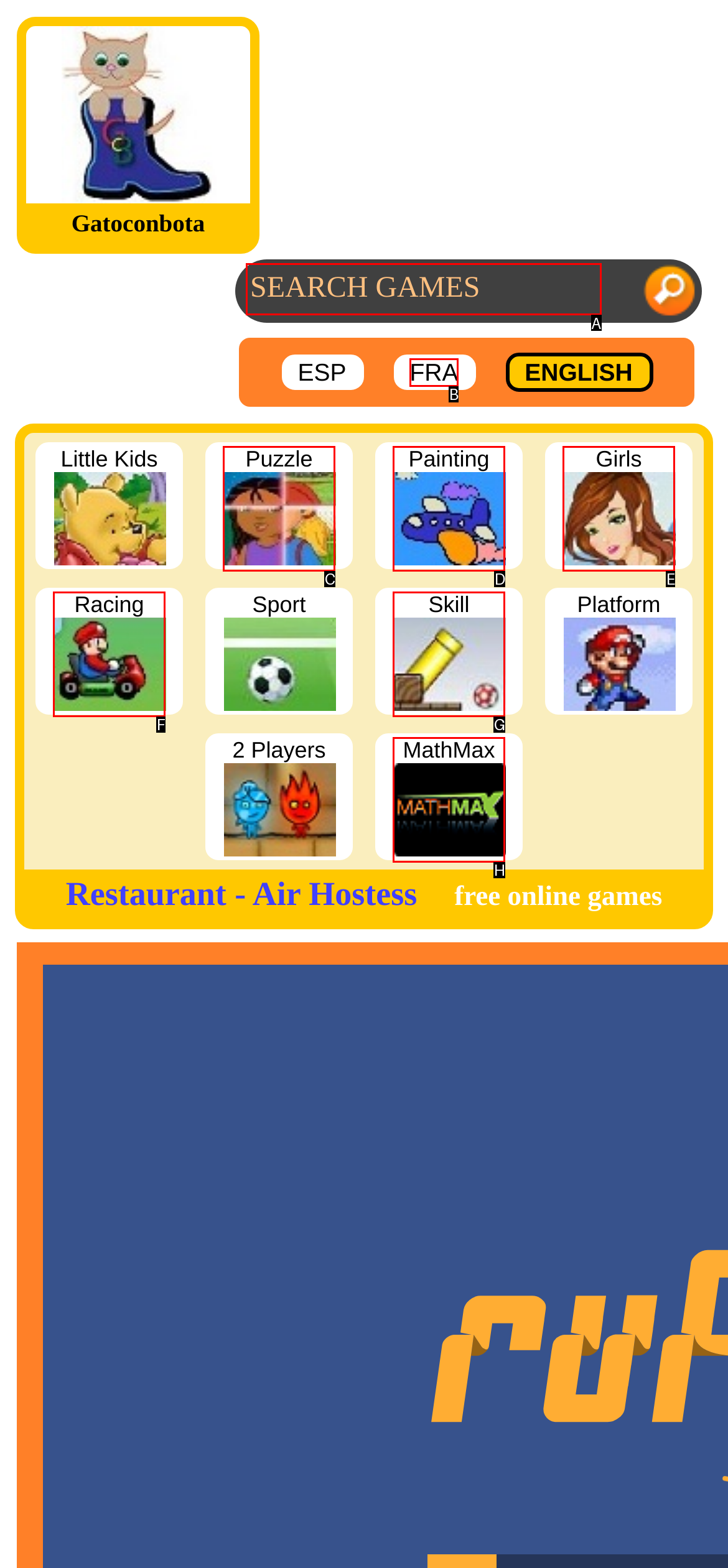Select the appropriate HTML element to click for the following task: Search for games
Answer with the letter of the selected option from the given choices directly.

A